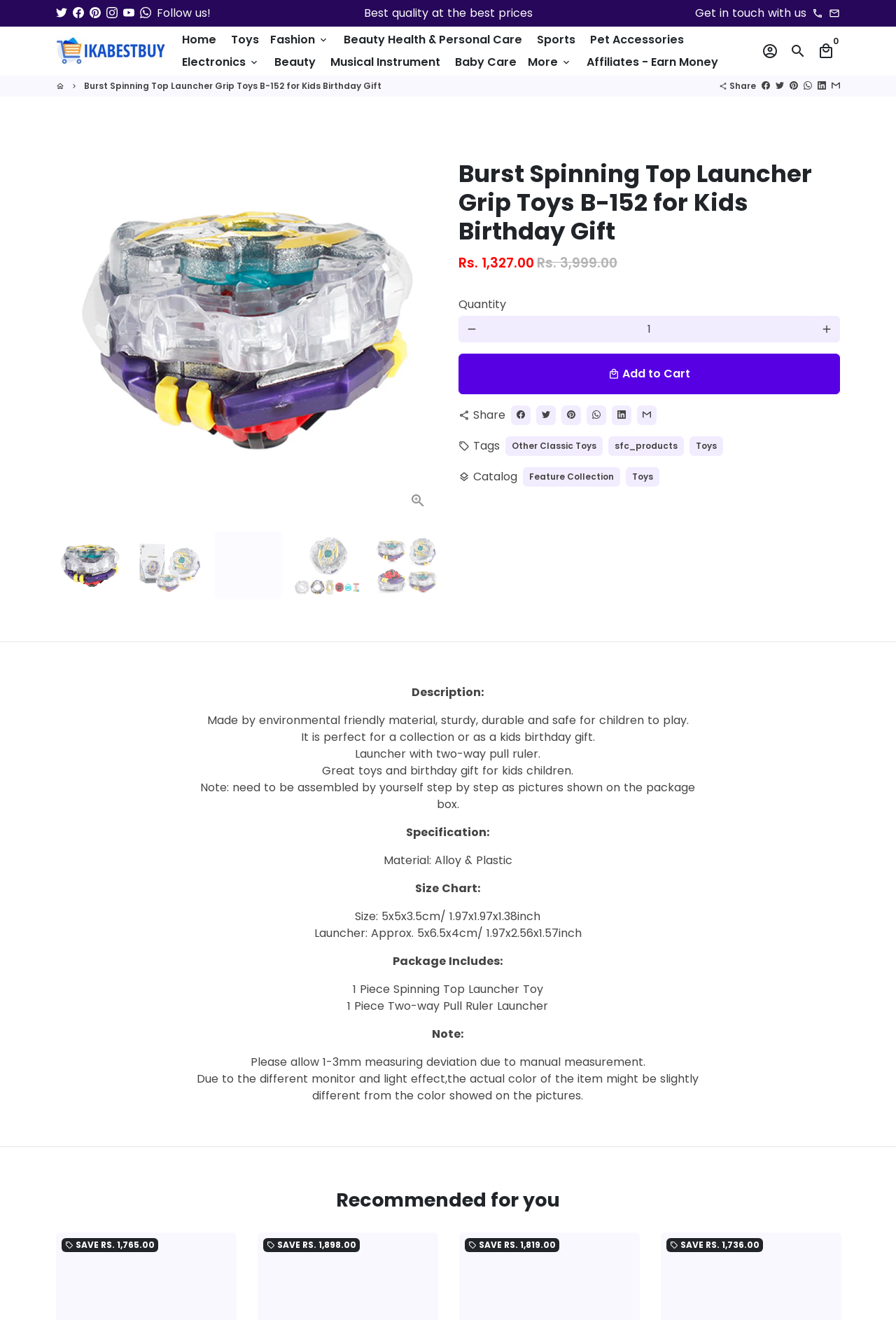Detail the features and information presented on the webpage.

This webpage is an e-commerce product page for a "Burst Spinning Top Launcher Grip Toys B-152 for Kids Birthday Gift". At the top, there is a navigation menu with links to various categories such as "Home", "Toys", "Fashion", and more. Below the navigation menu, there is a section with social media links, including Twitter, Facebook, Pinterest, and Instagram.

On the left side of the page, there is a breadcrumbs navigation section showing the product's category hierarchy. Below this, there is a large product image with zoom-in and zoom-out buttons. The product image is surrounded by a gallery of smaller images, which can be loaded into the main image viewer.

To the right of the product image, there is a section with product information, including the product name, sale price, and regular price. Below this, there is a quantity selector and a "Log In" button.

At the bottom of the page, there are links to share the product on various social media platforms, including Facebook, Twitter, Pinterest, and more. There is also a "Search" button and a "Cart" button.

Throughout the page, there are several buttons and links, including "Previous" and "Next" buttons to navigate through the product images, and a "Load image into Gallery viewer" button to load more images.